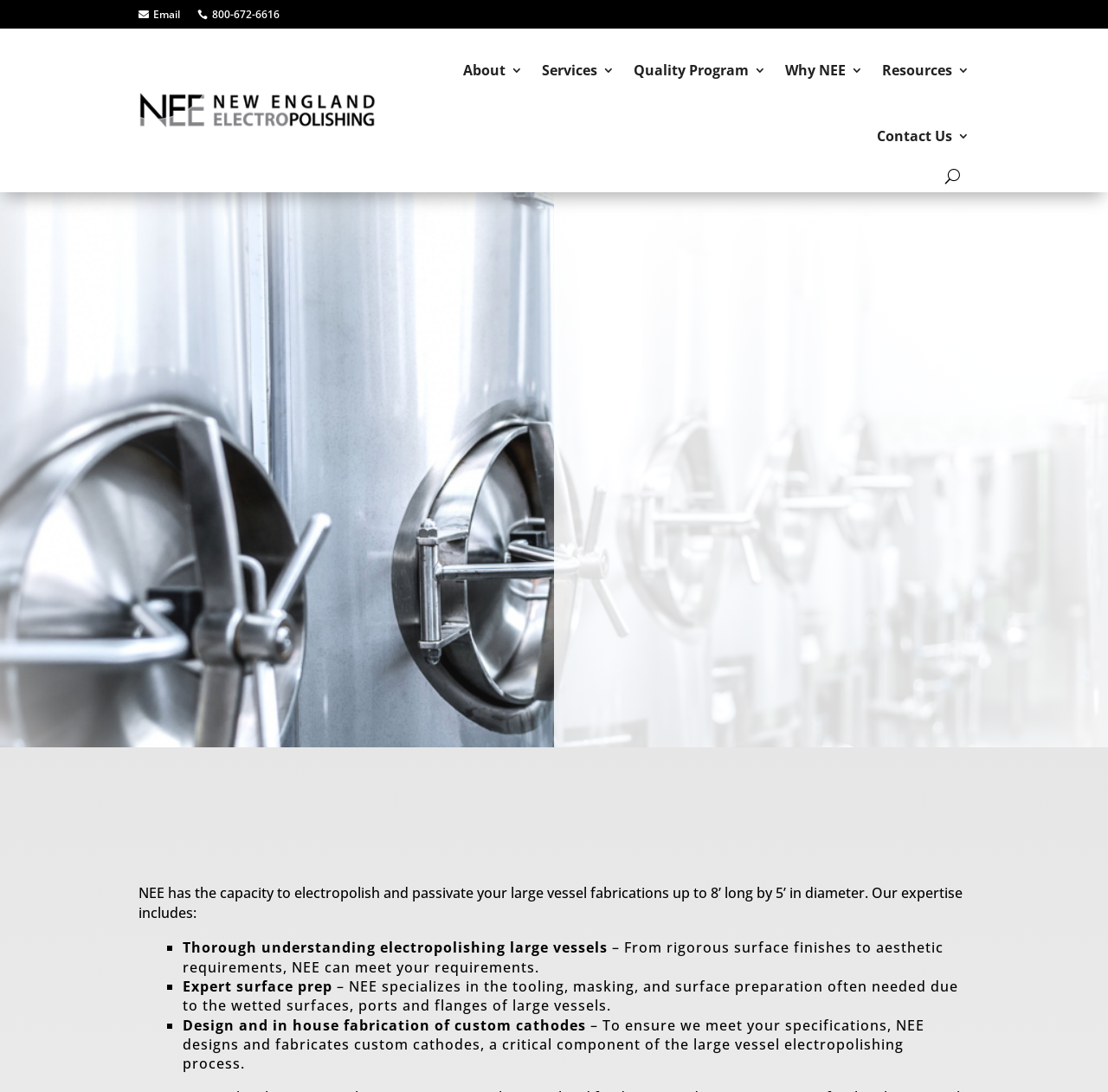Please analyze the image and provide a thorough answer to the question:
What is the maximum size of vessels that NEE can electropolish?

I found this information by reading the text in the paragraph that starts with 'NEE has the capacity to electropolish and passivate your large vessel fabrications...' which is located in the middle of the webpage.